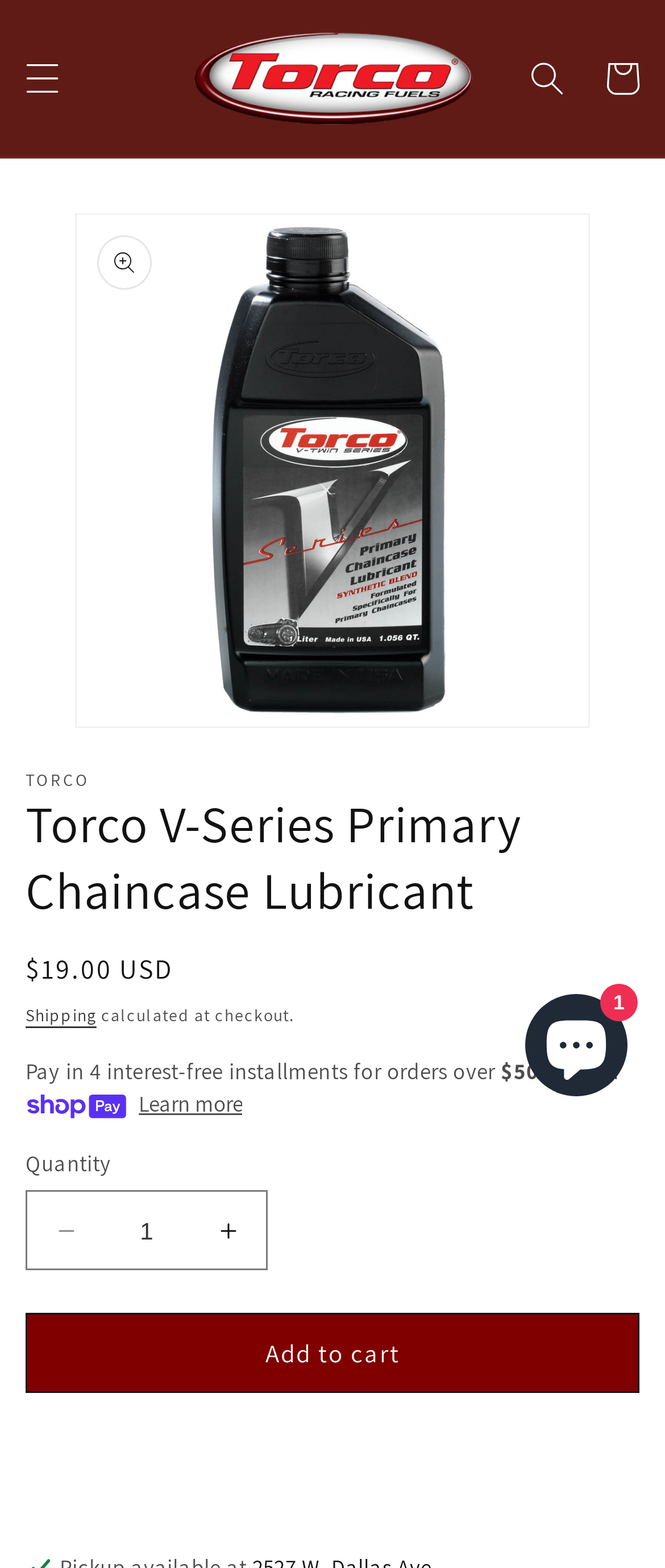Please identify the bounding box coordinates of the element that needs to be clicked to perform the following instruction: "Learn more about Shop Pay".

[0.209, 0.694, 0.365, 0.715]